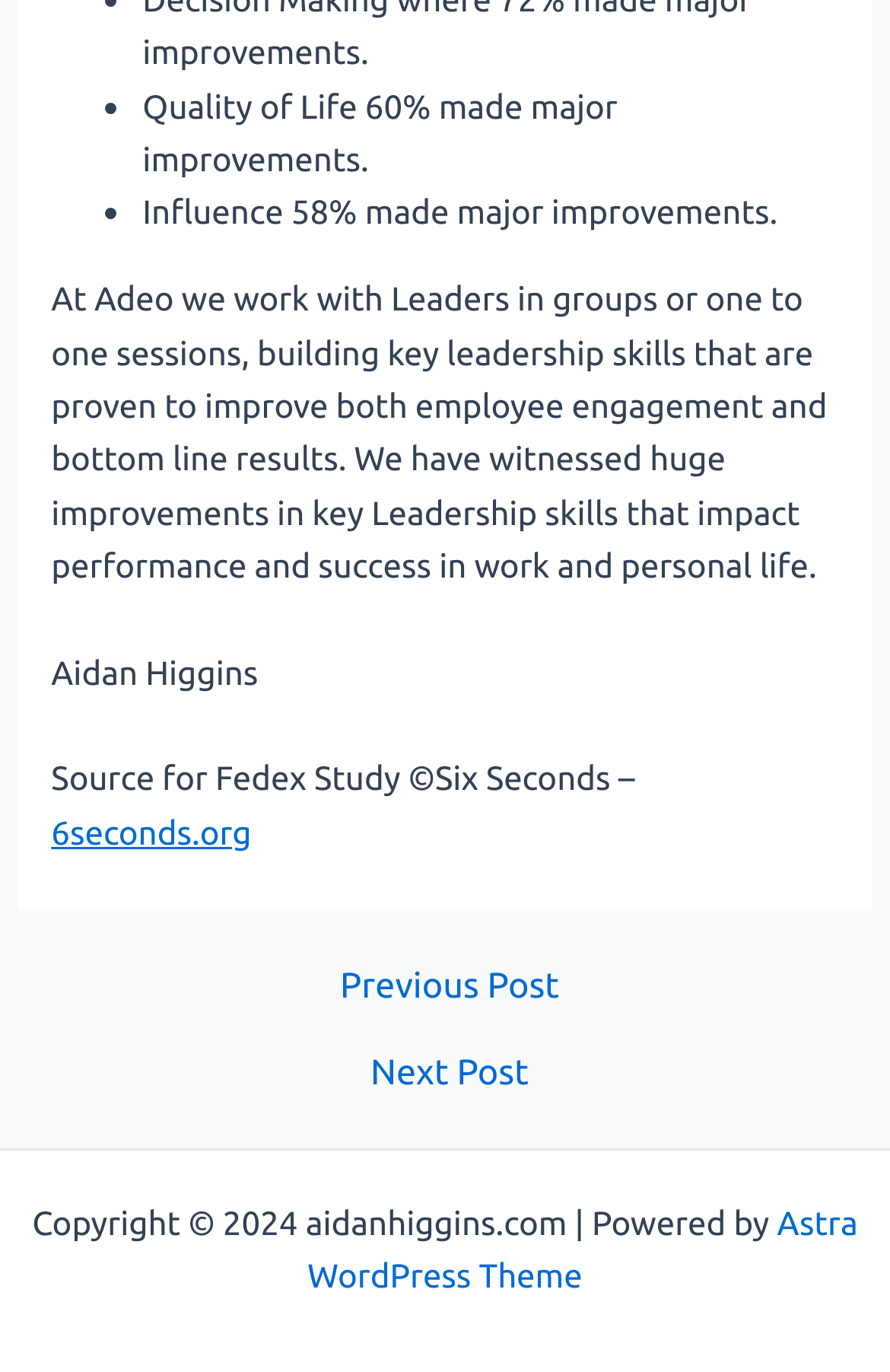Find the bounding box of the UI element described as: "Next Post →". The bounding box coordinates should be given as four float values between 0 and 1, i.e., [left, top, right, bottom].

[0.025, 0.768, 0.985, 0.794]